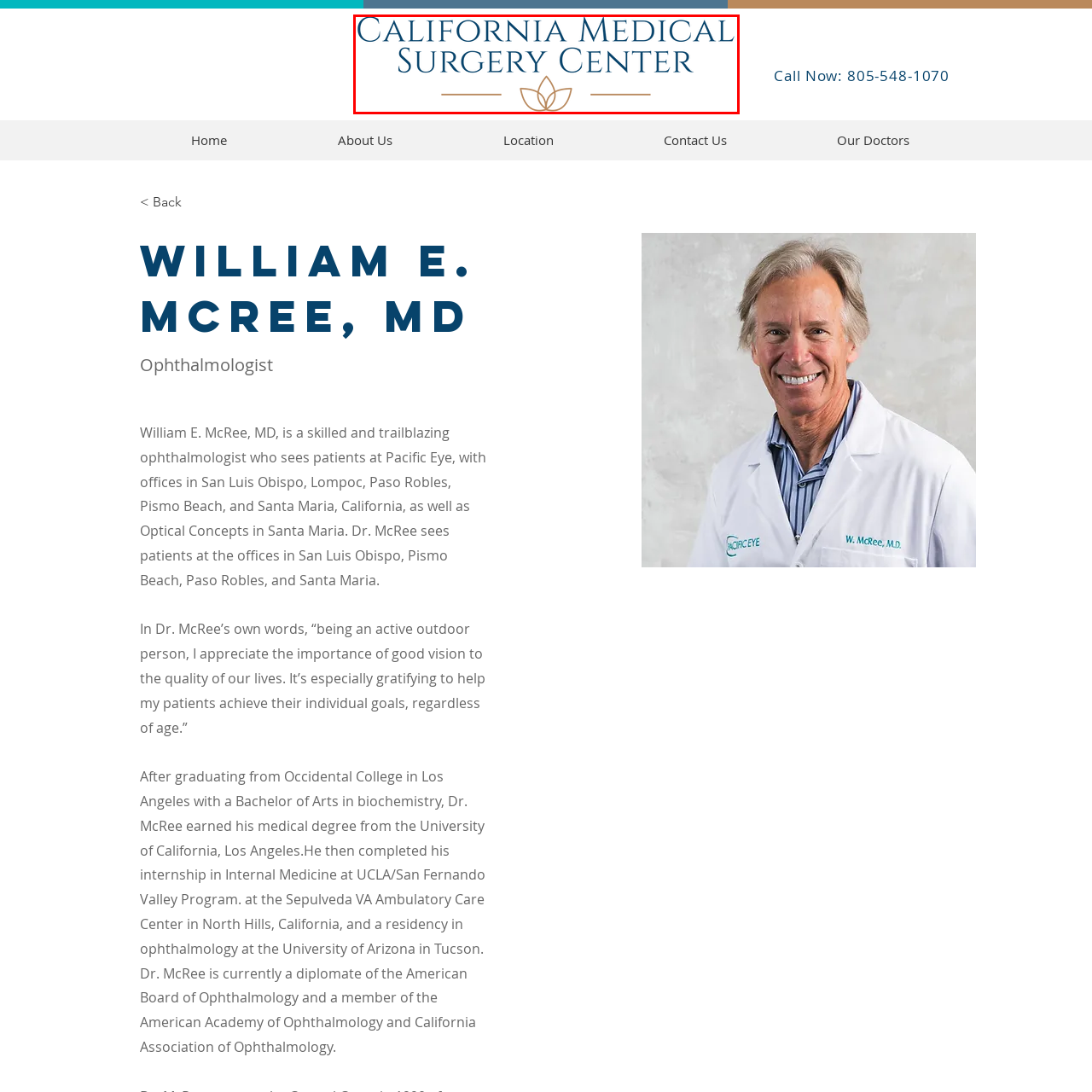Thoroughly describe the scene within the red-bordered area of the image.

The image prominently displays the logo of the California Medical Surgery Center. The design features elegant typography, with "California Medical" emphasized above "Surgery Center." The text is rendered in a sophisticated blue color, conveying a sense of professionalism and trust. Below the text, a subtle, artistic accent in a lighter shade complements the overall aesthetic, likely representing care and healing. This logo serves as a visual anchor on the page, encapsulating the center's commitment to high-quality medical services in a welcoming manner.